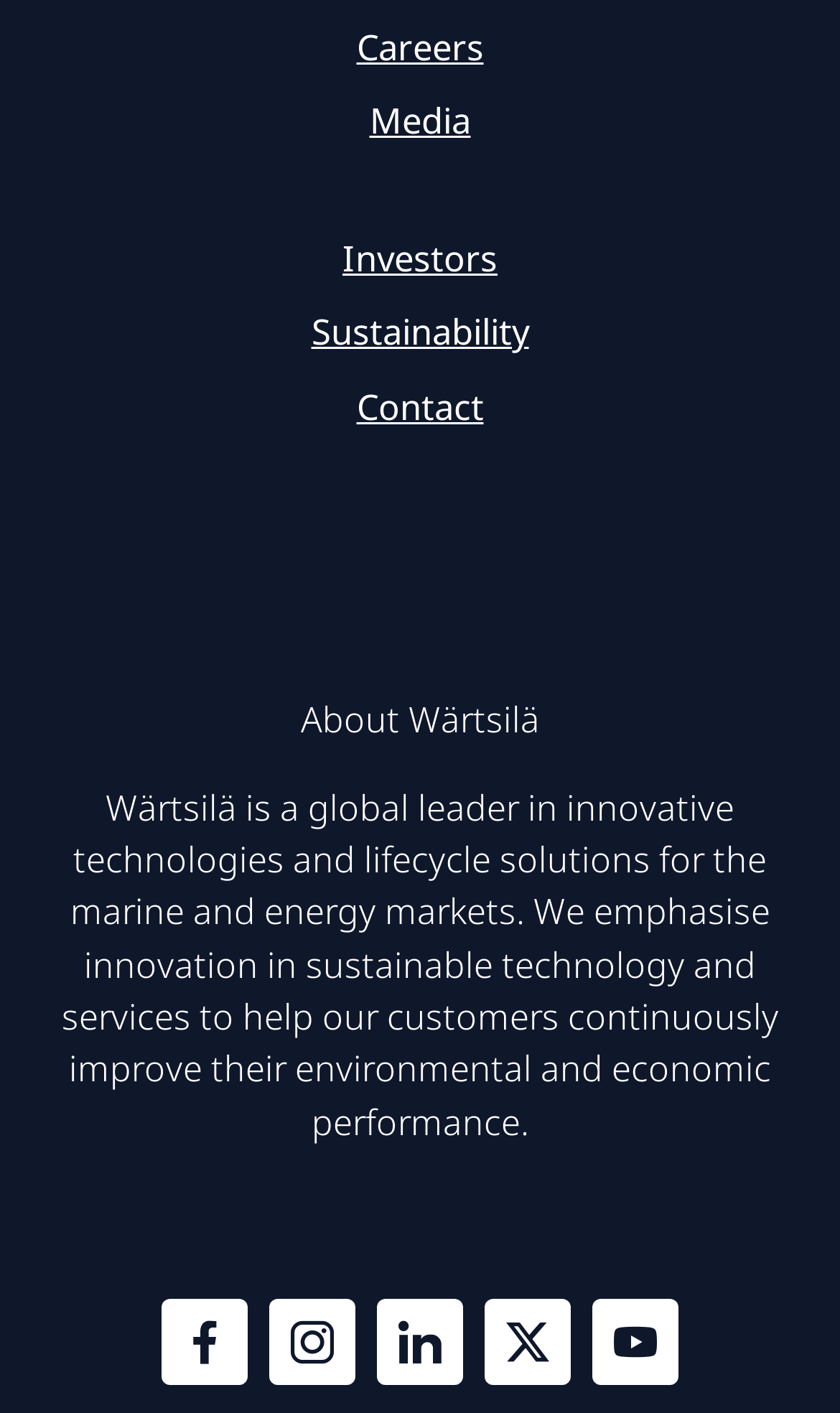Find the bounding box coordinates for the area that must be clicked to perform this action: "Visit Twitter page".

[0.577, 0.919, 0.705, 0.98]